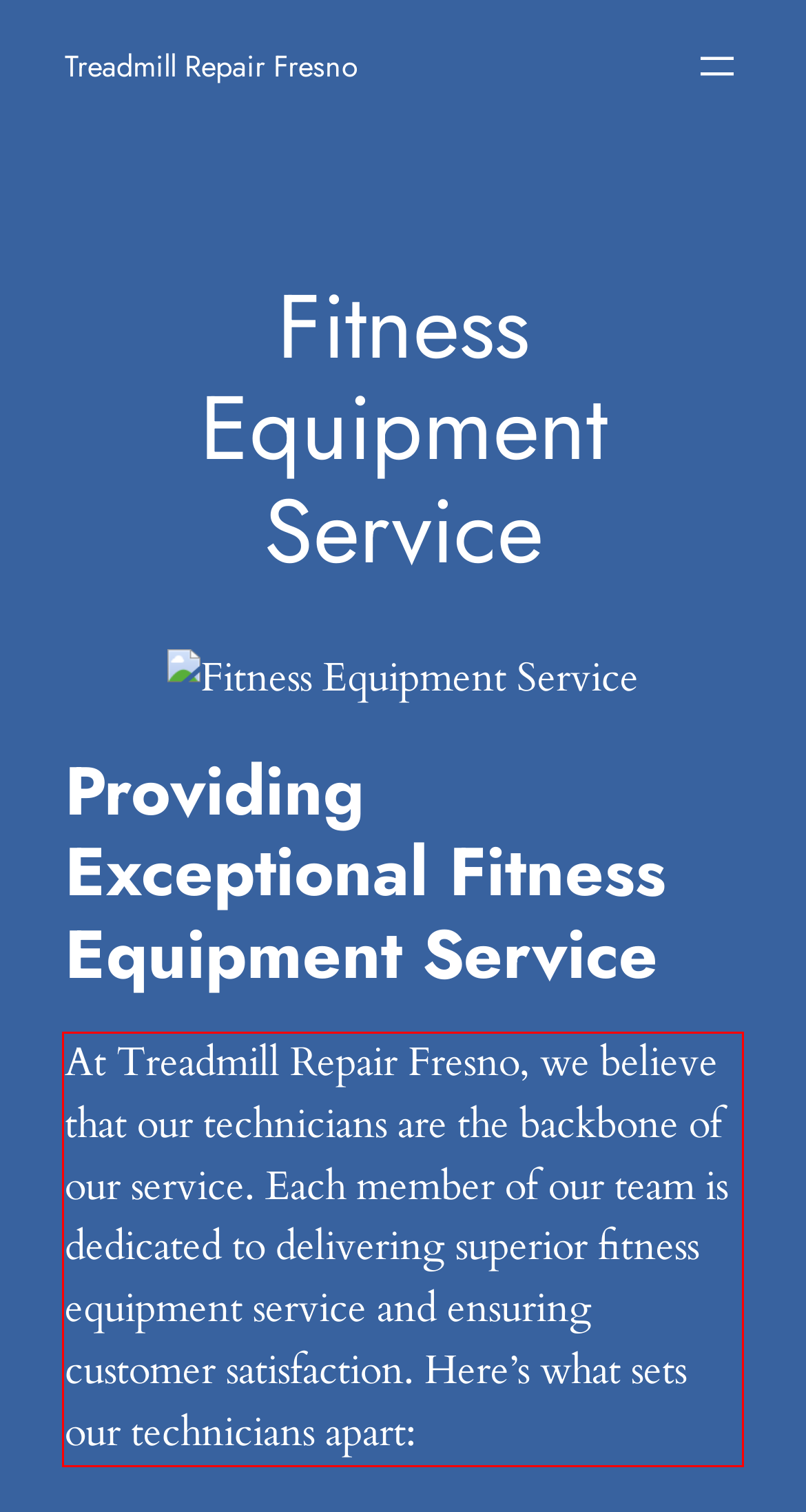Please identify the text within the red rectangular bounding box in the provided webpage screenshot.

At Treadmill Repair Fresno, we believe that our technicians are the backbone of our service. Each member of our team is dedicated to delivering superior fitness equipment service and ensuring customer satisfaction. Here’s what sets our technicians apart: